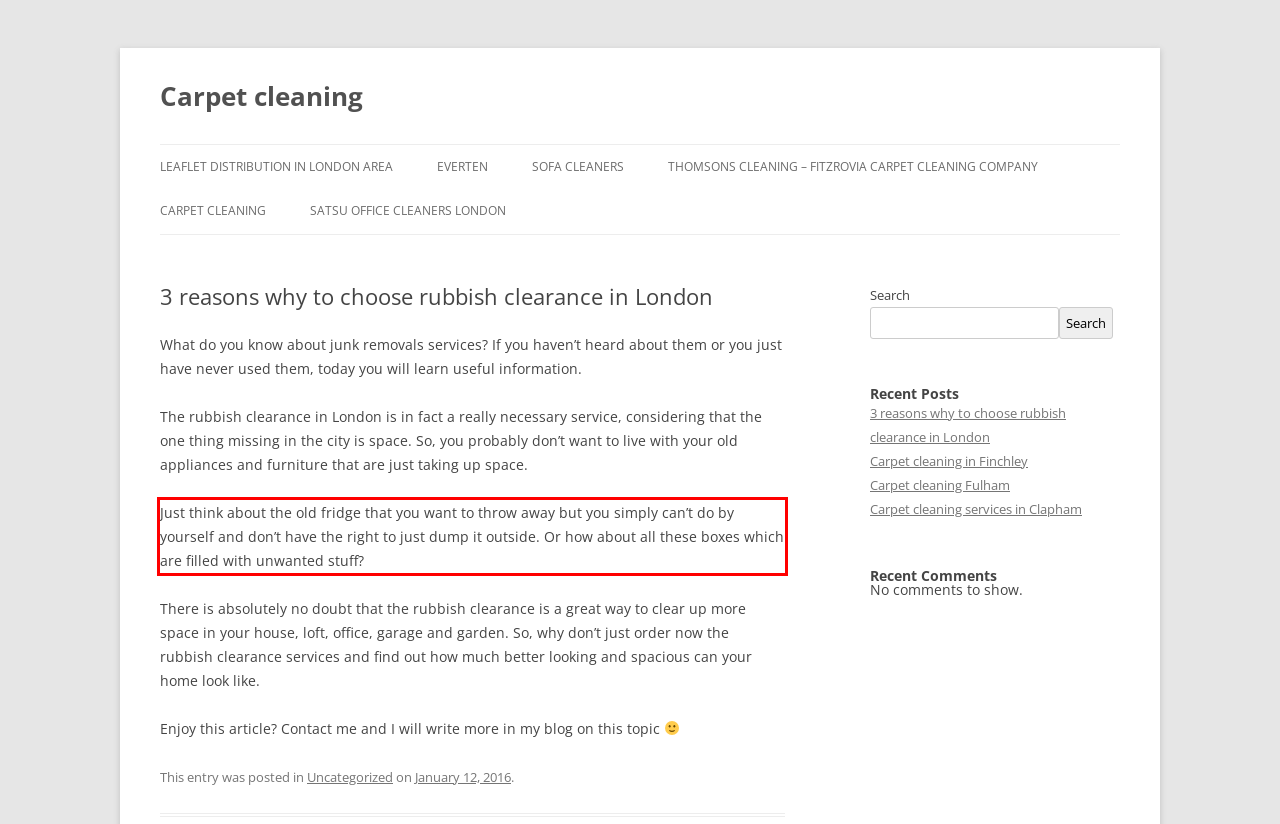You have a webpage screenshot with a red rectangle surrounding a UI element. Extract the text content from within this red bounding box.

Just think about the old fridge that you want to throw away but you simply can’t do by yourself and don’t have the right to just dump it outside. Or how about all these boxes which are filled with unwanted stuff?